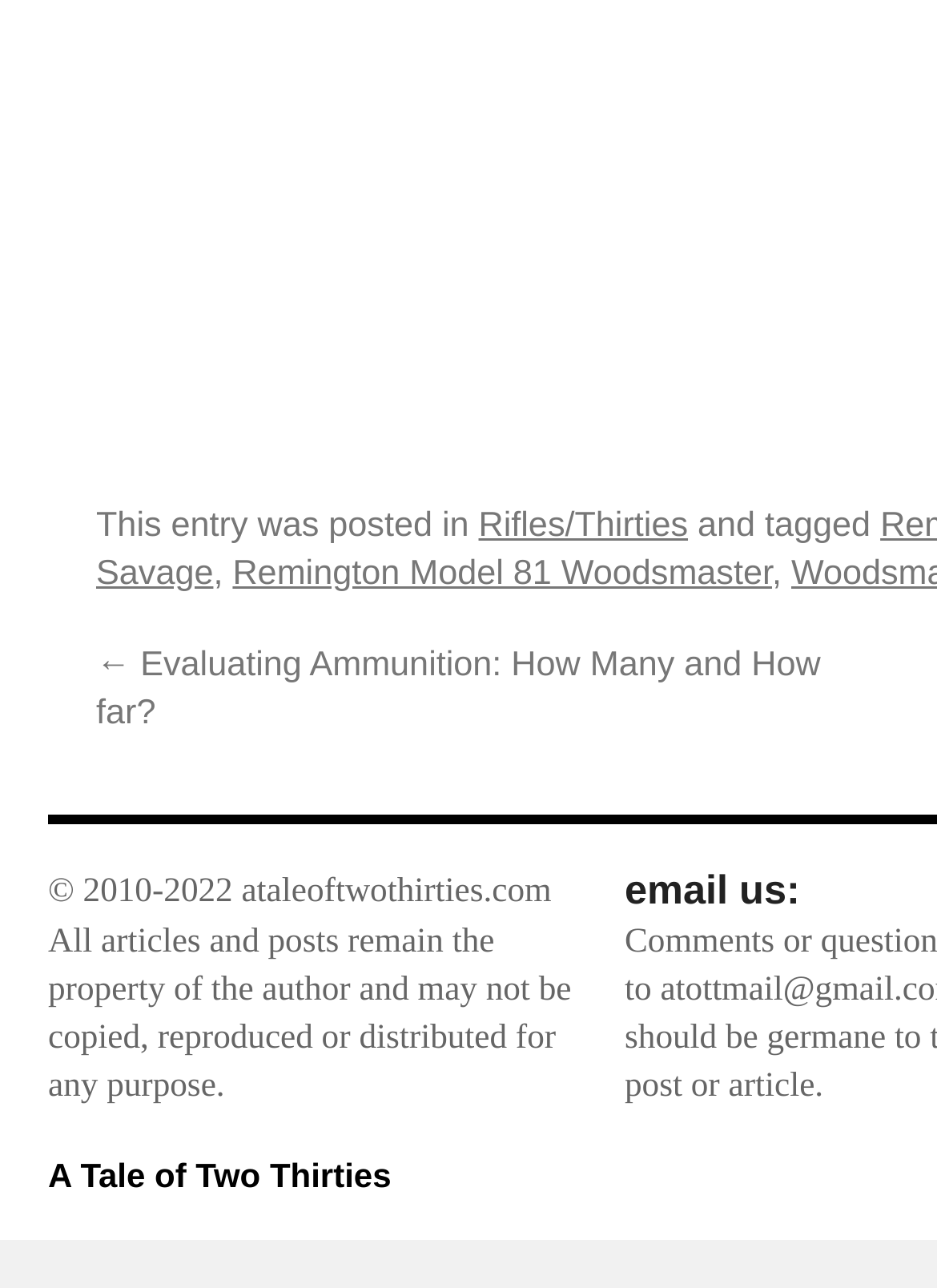What is the title of the previous post?
From the image, respond using a single word or phrase.

Evaluating Ammunition: How Many and How far?